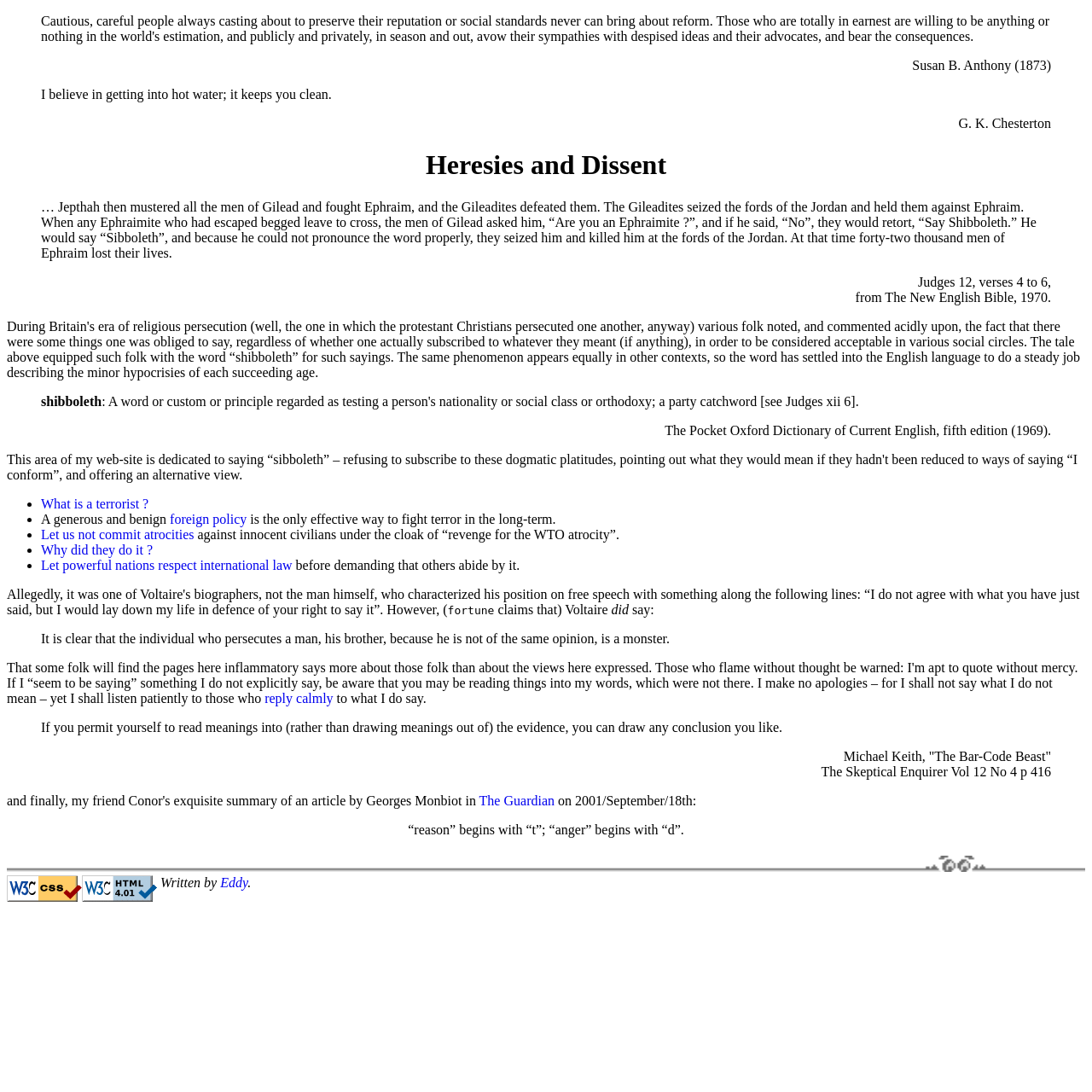What is the quote about getting into hot water? Analyze the screenshot and reply with just one word or a short phrase.

It keeps you clean.